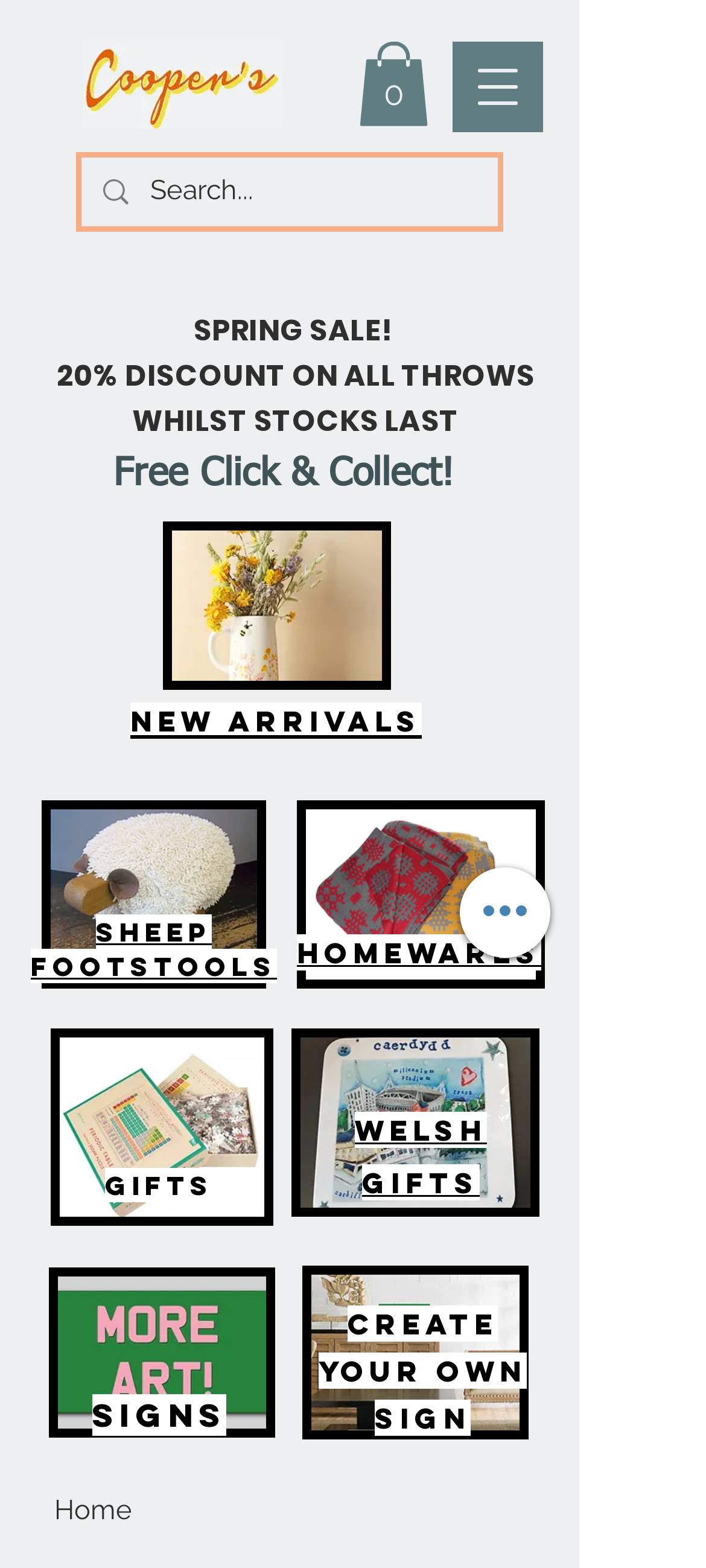Indicate the bounding box coordinates of the element that must be clicked to execute the instruction: "Go to home page". The coordinates should be given as four float numbers between 0 and 1, i.e., [left, top, right, bottom].

[0.077, 0.952, 0.187, 0.973]